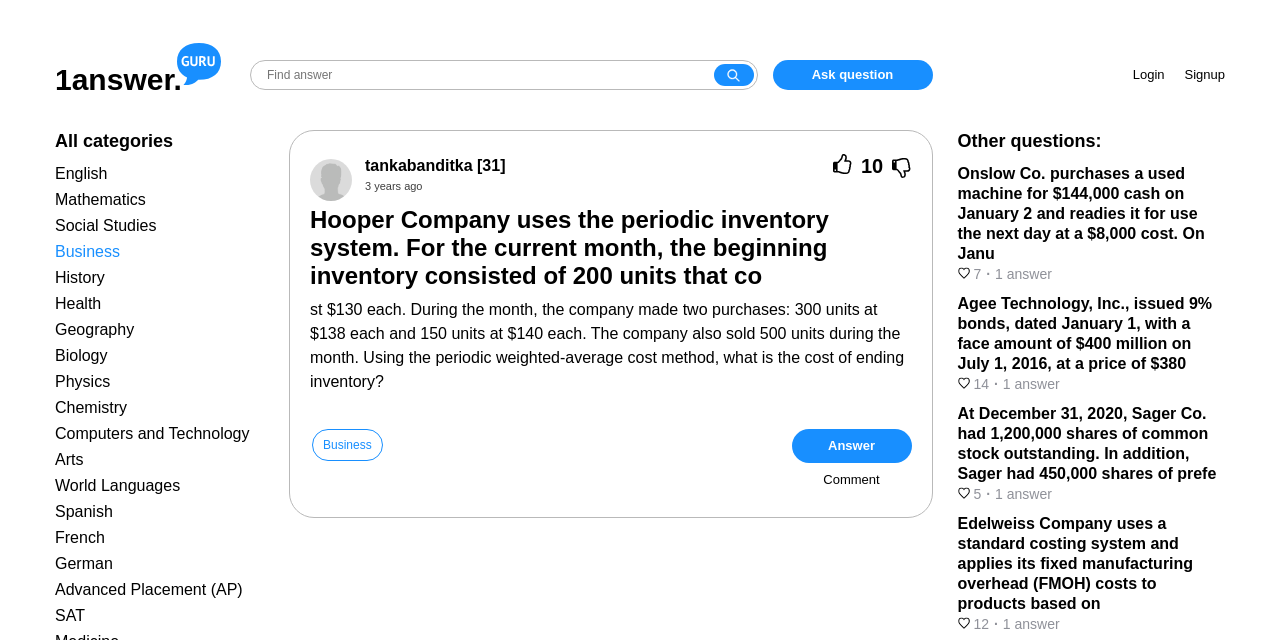Given the following UI element description: "parent_node: 13. 5. 2024 0", find the bounding box coordinates in the webpage screenshot.

None